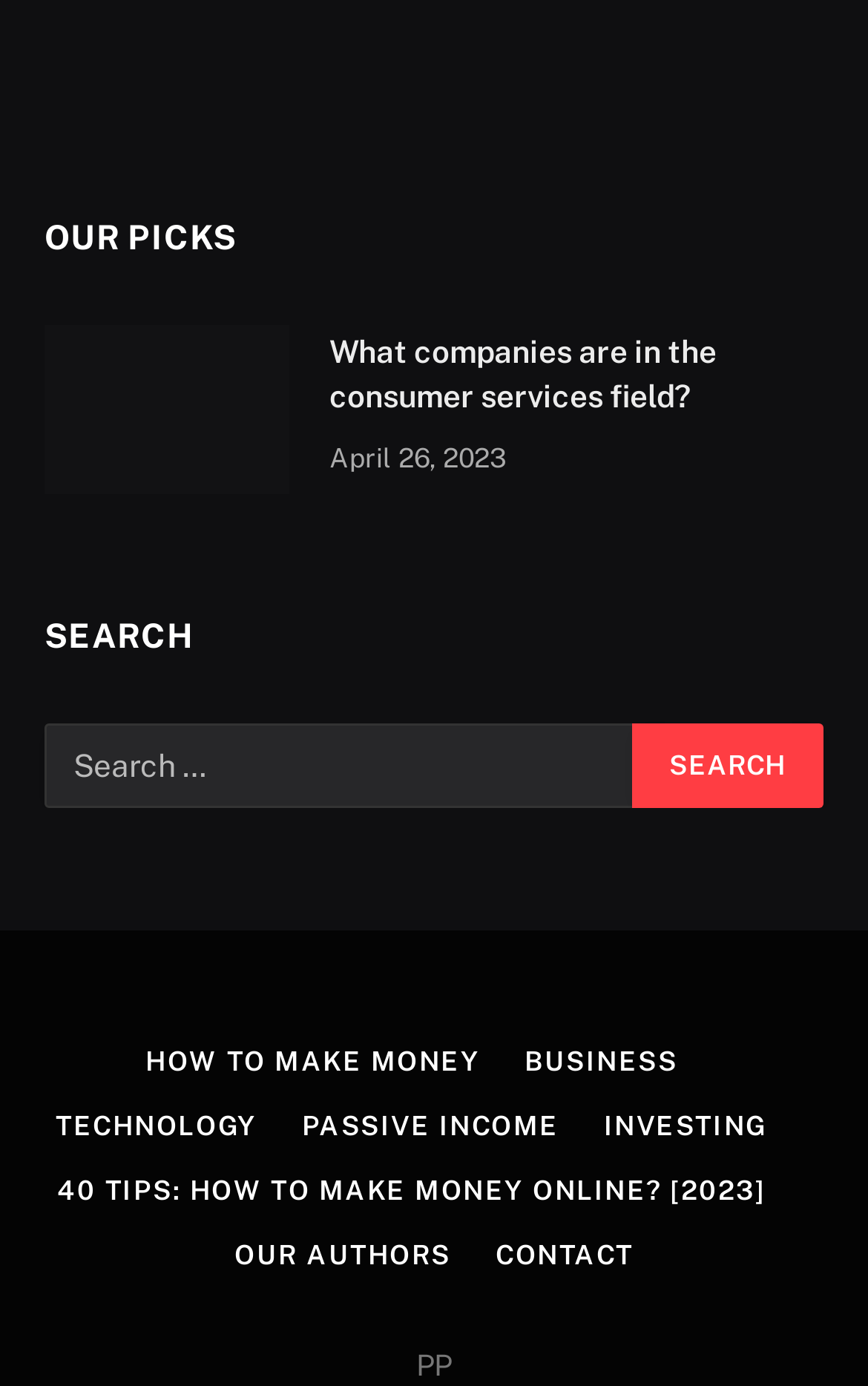Pinpoint the bounding box coordinates of the area that must be clicked to complete this instruction: "go to HOW TO MAKE MONEY page".

[0.168, 0.755, 0.553, 0.777]